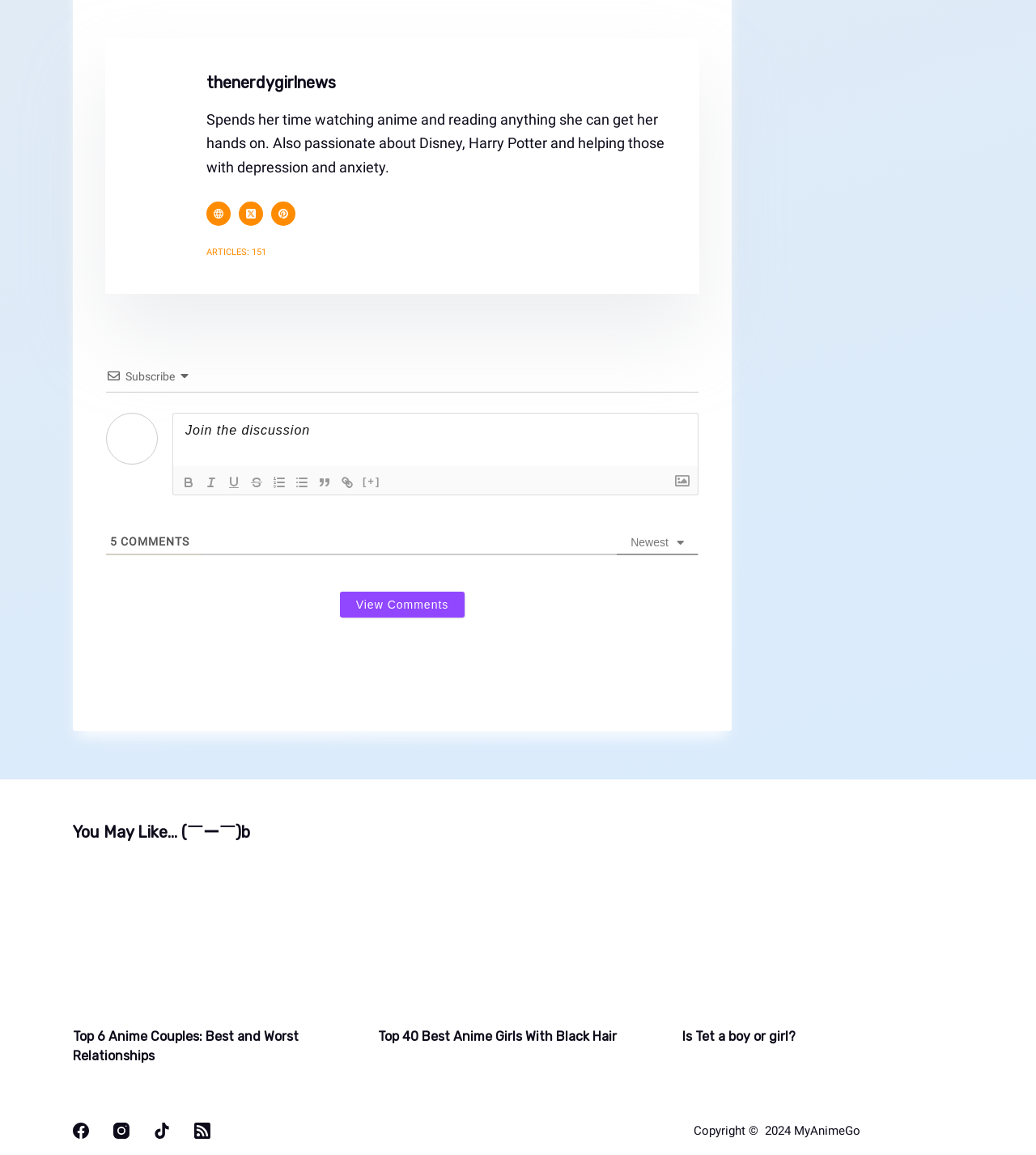Can you give a detailed response to the following question using the information from the image? What is the topic of the first article?

The first article is represented by the article element with the link 'Top 6 Anime Couples: Best and Worst Relationships', which suggests that the topic of the first article is about the top 6 anime couples.